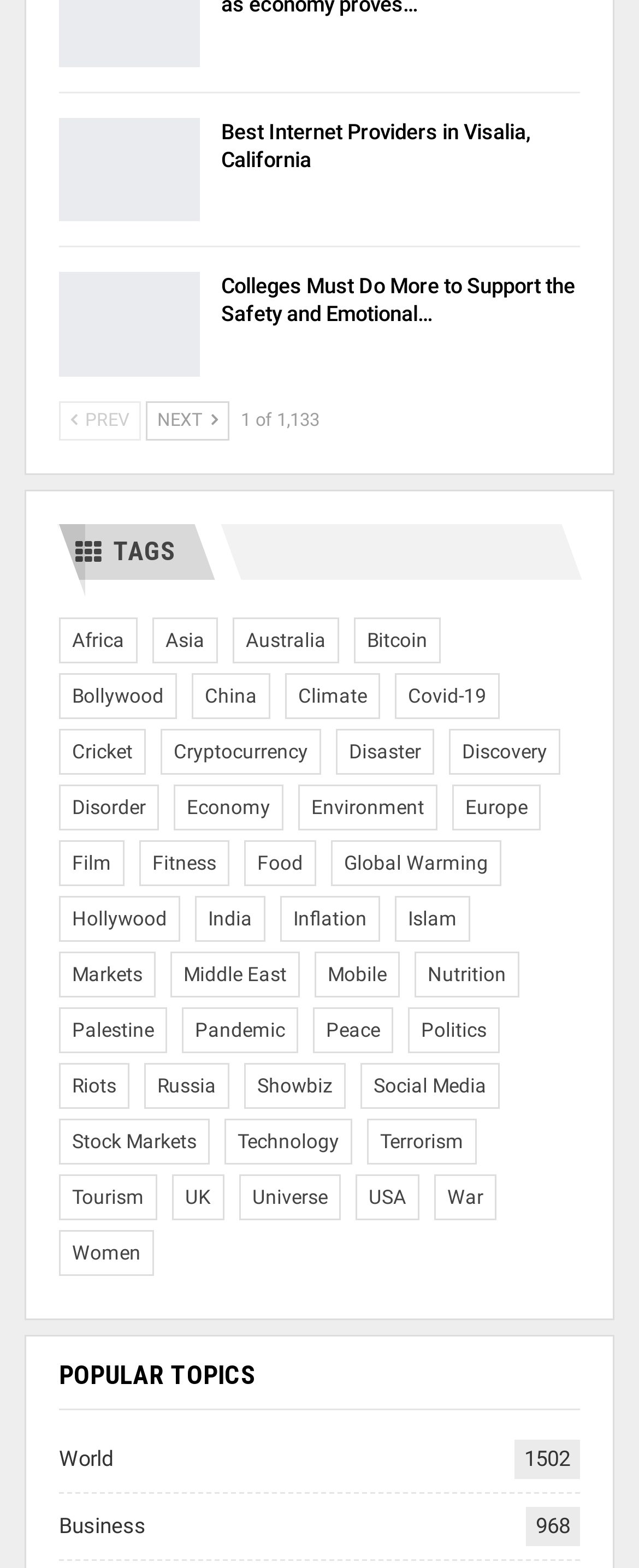How many topics are listed under 'POPULAR TOPICS'?
Kindly offer a comprehensive and detailed response to the question.

I looked at the section labeled 'POPULAR TOPICS' and found two links 'World 1502' and 'Business 968' which indicates that there are two topics listed under 'POPULAR TOPICS'.